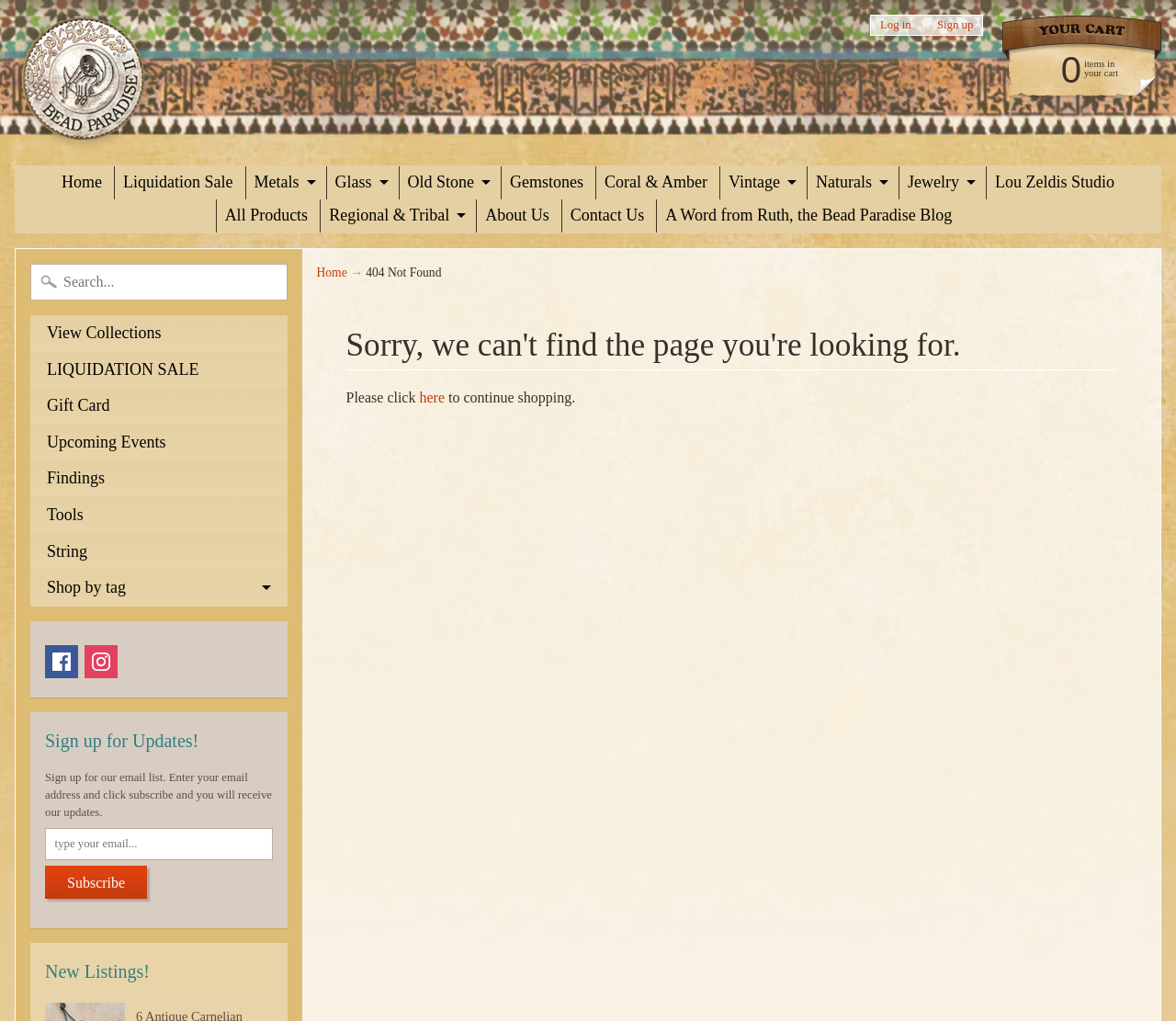Identify the bounding box coordinates of the clickable section necessary to follow the following instruction: "View the 'Liquidation Sale'". The coordinates should be presented as four float numbers from 0 to 1, i.e., [left, top, right, bottom].

[0.026, 0.309, 0.244, 0.344]